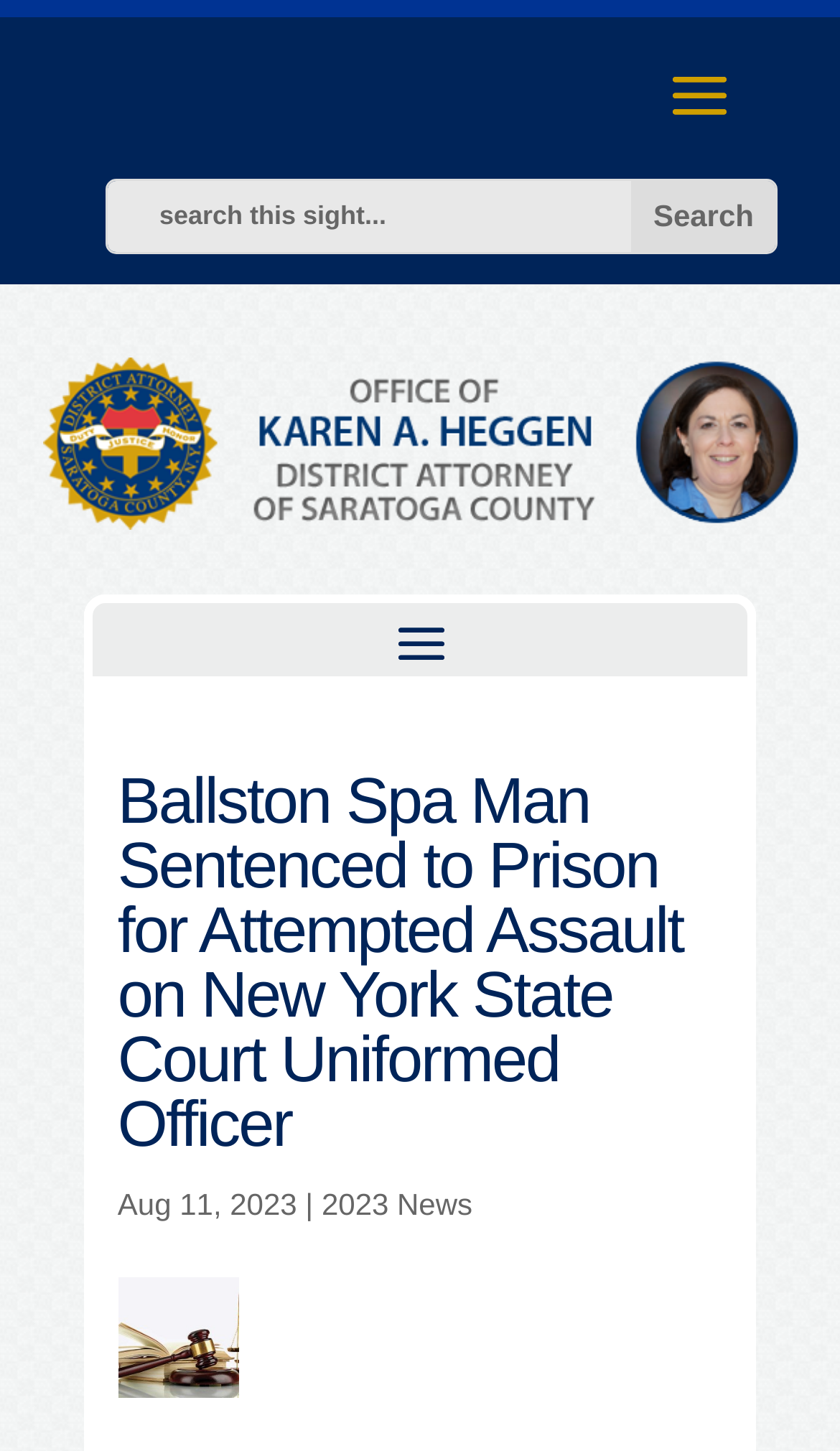What is the primary heading on this webpage?

Ballston Spa Man Sentenced to Prison for Attempted Assault on New York State Court Uniformed Officer